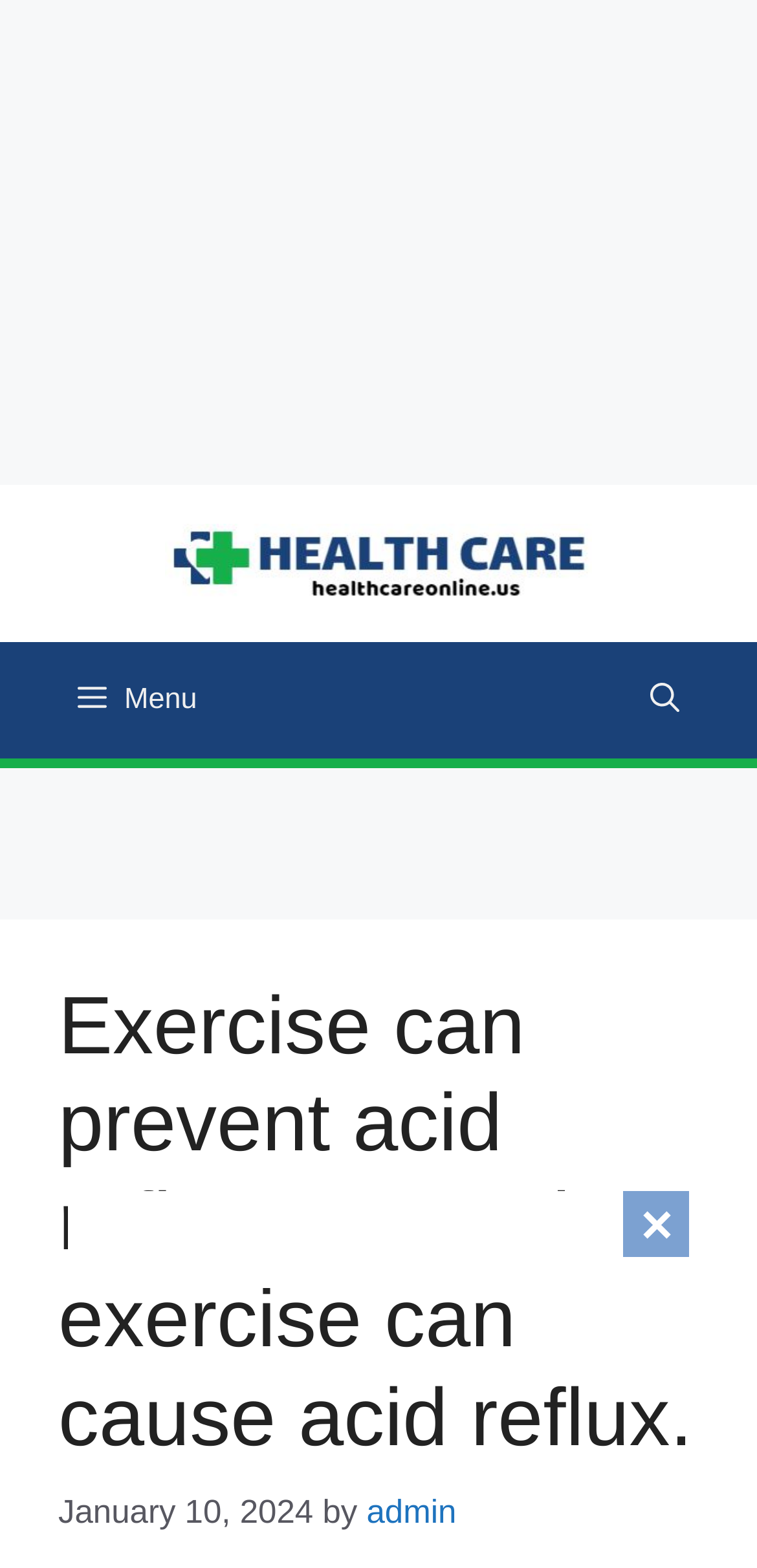Offer an extensive depiction of the webpage and its key elements.

The webpage appears to be a health-related article or blog post. At the top, there is a banner that spans the entire width of the page, containing a link to the website "Health Care Online: Trusted Health Information, Expert Health care Advice." Below the banner, there is a navigation menu with two buttons: "Menu" and "Open search." The "Menu" button is located on the left side, while the "Open search" button is on the right side.

The main content of the webpage is a header section that takes up most of the page's width. It contains a heading that reads "Exercise can prevent acid reflux. Know that exercise can cause acid reflux." Below the heading, there is a time stamp indicating that the article was published on January 10, 2024. The author's name, "admin," is also displayed.

There are no images in the main content area, but there is an image associated with the website's logo in the banner section. The overall layout is organized, with clear headings and concise text. The article seems to focus on the relationship between exercise and acid reflux, and how overcoming digestive problems is essential for good health.